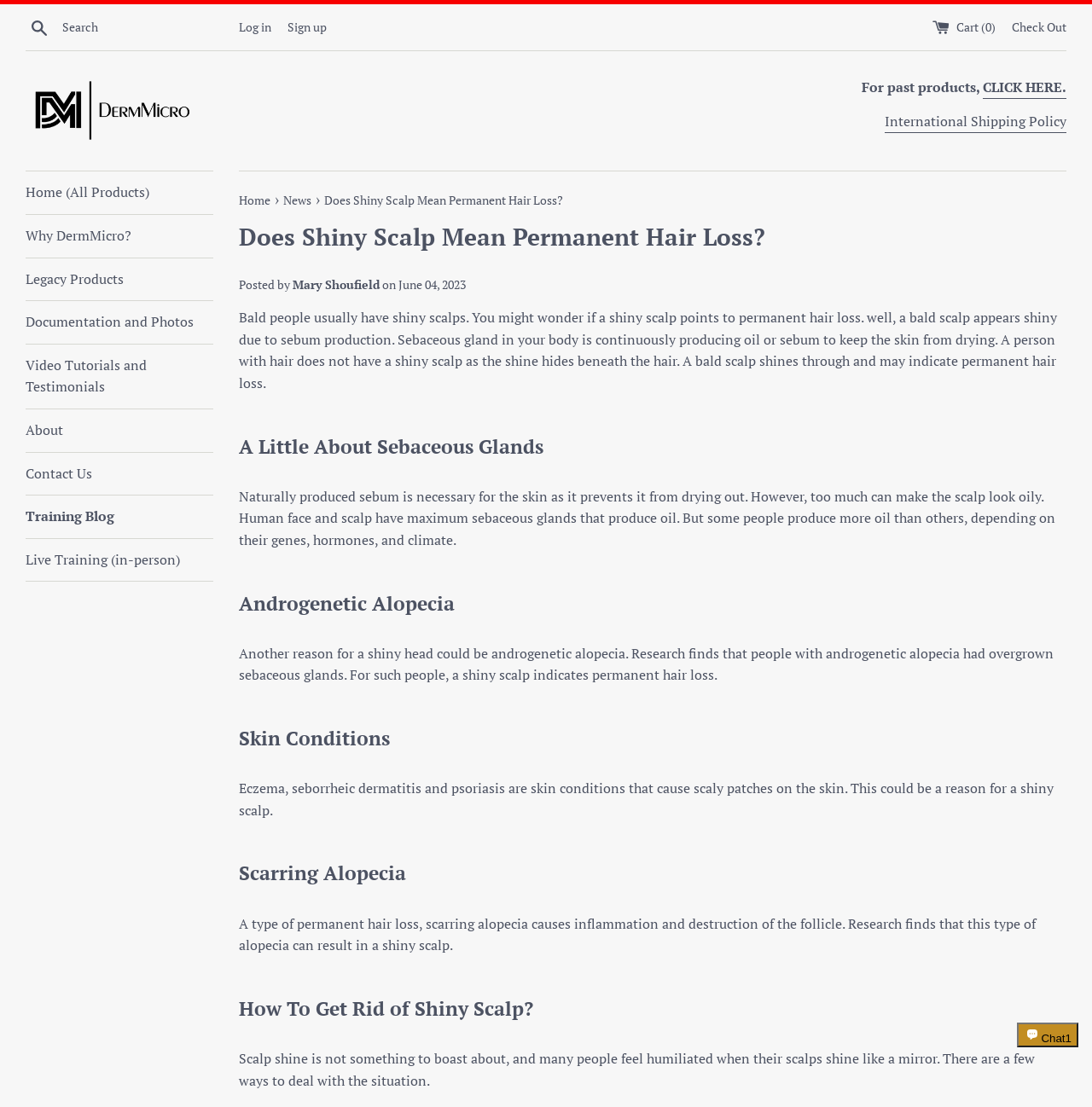Determine the bounding box coordinates for the HTML element described here: "Video Tutorials and Testimonials".

[0.023, 0.311, 0.195, 0.369]